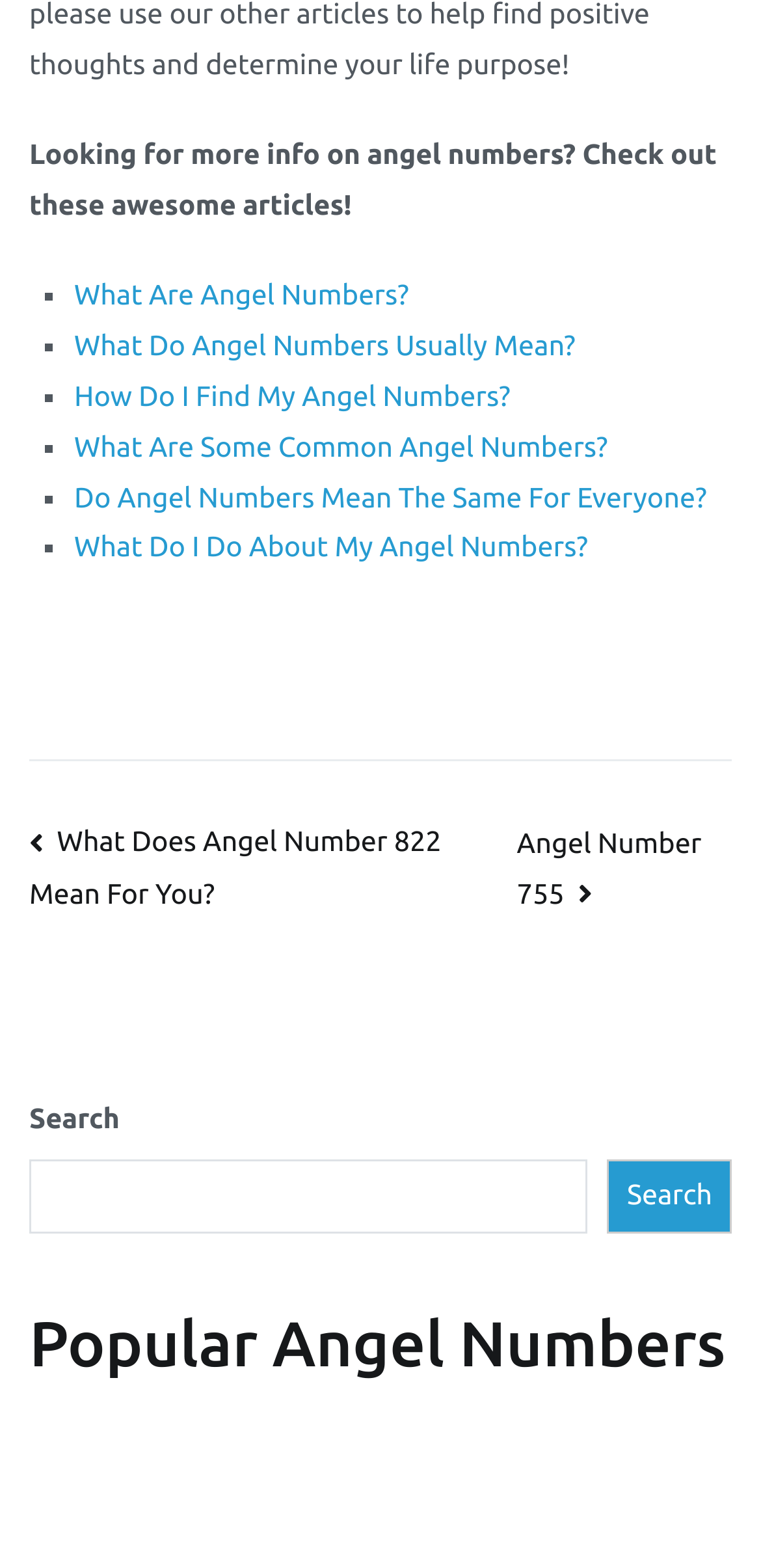Could you provide the bounding box coordinates for the portion of the screen to click to complete this instruction: "Read 'What Does Angel Number 822 Mean For You?'"?

[0.038, 0.527, 0.58, 0.58]